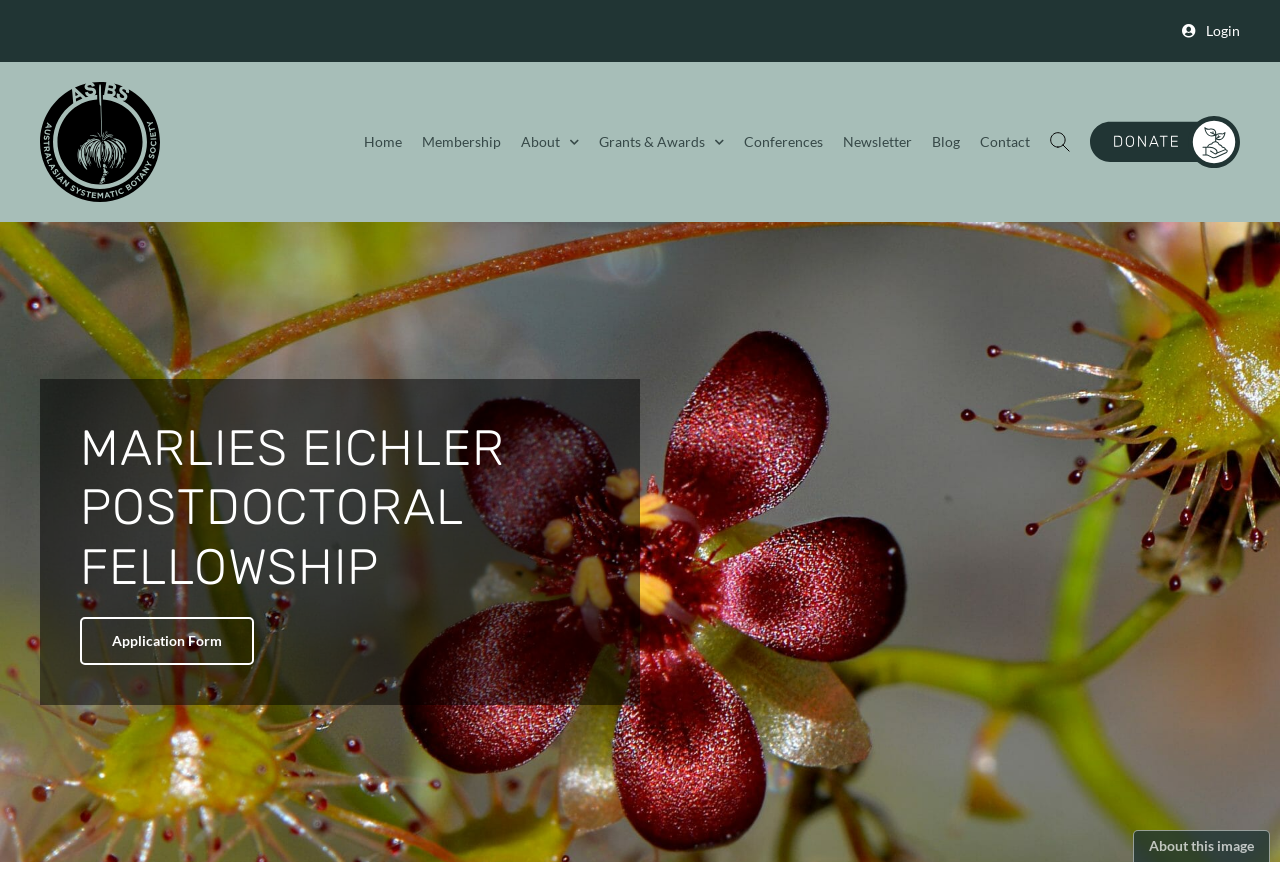Find the bounding box coordinates of the area to click in order to follow the instruction: "Change the language to DE".

None